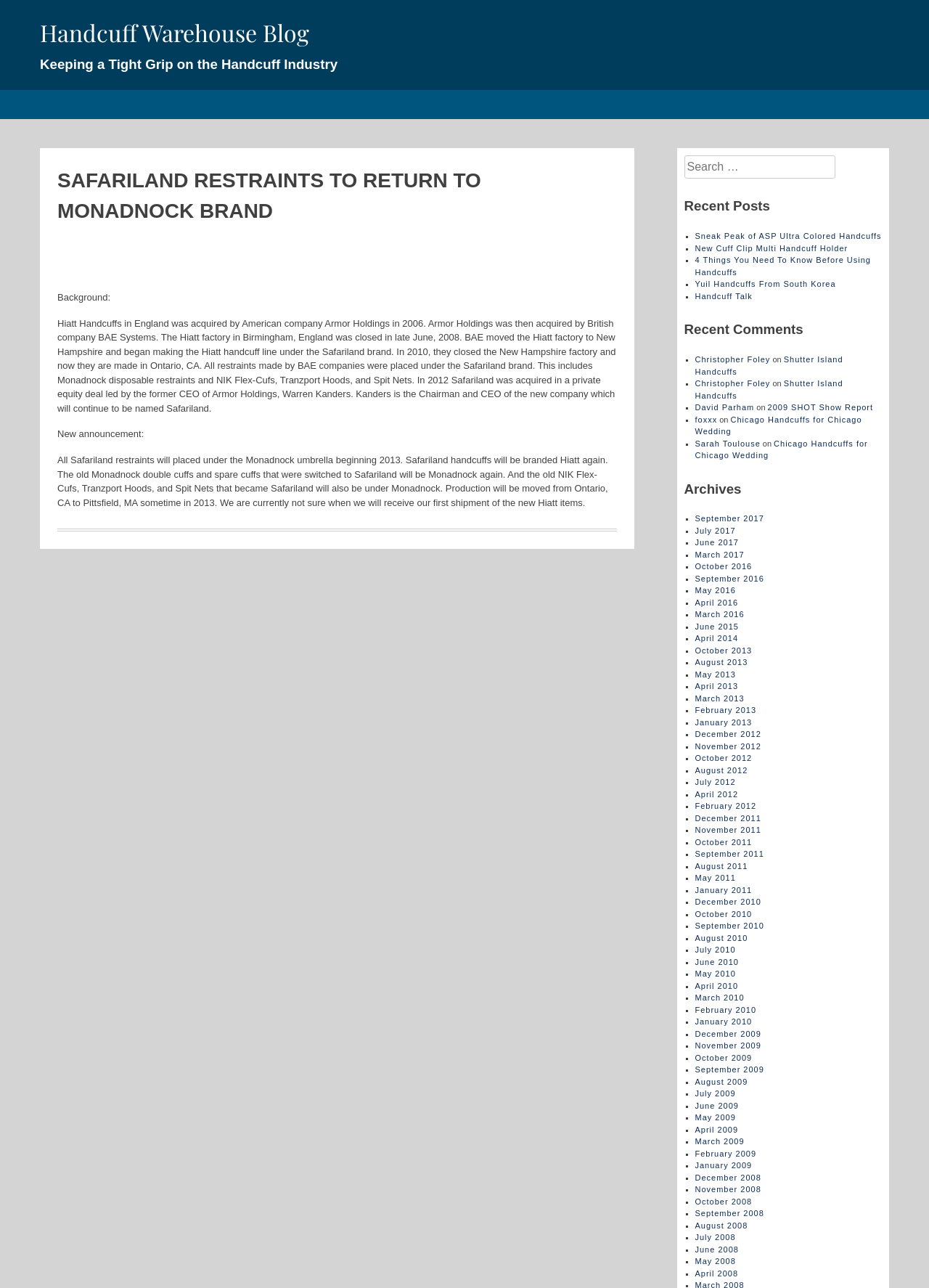Provide the bounding box coordinates of the area you need to click to execute the following instruction: "Check the recent comment from Christopher Foley".

[0.748, 0.276, 0.829, 0.282]